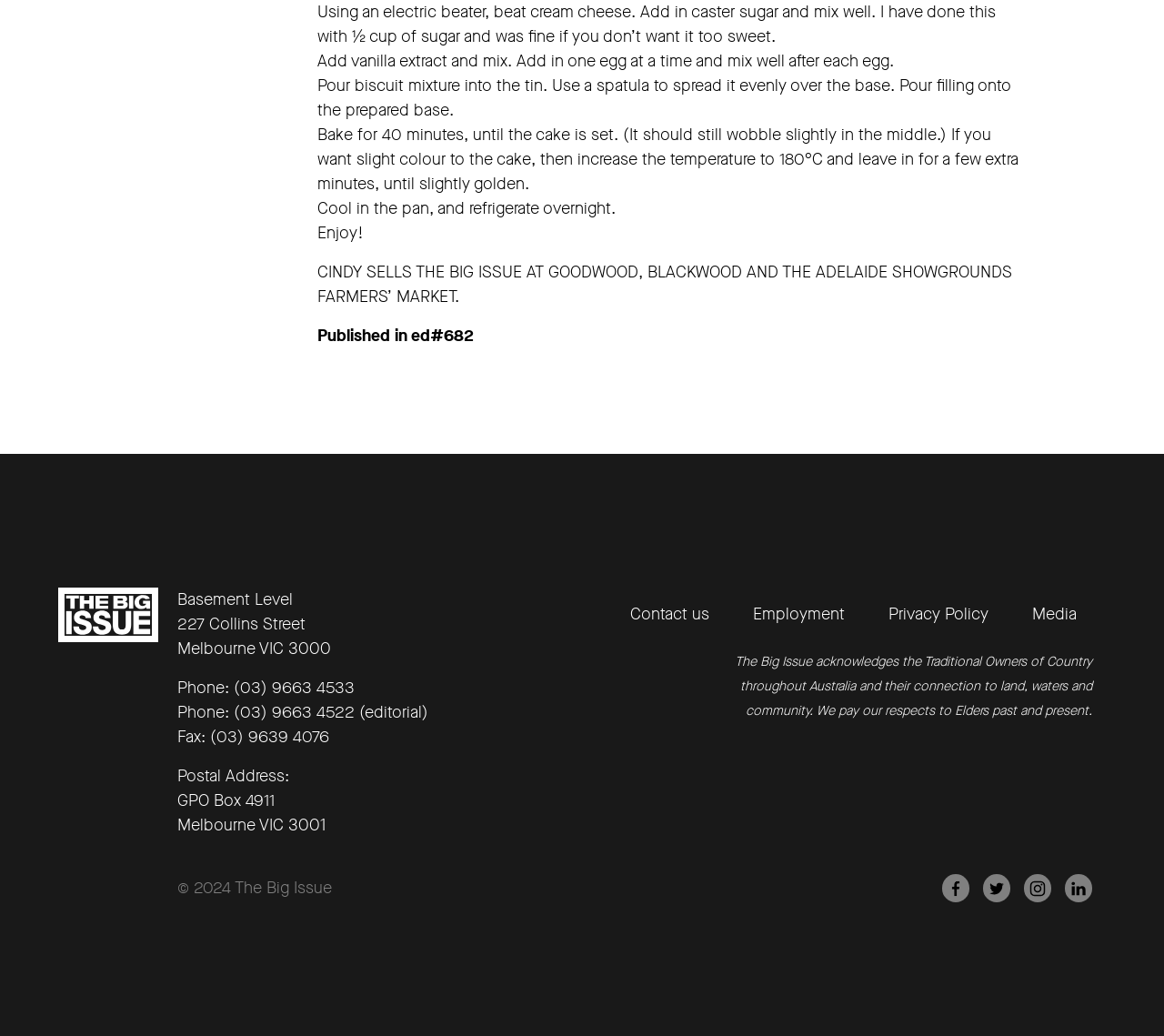Locate the bounding box coordinates of the element to click to perform the following action: 'Call the phone number'. The coordinates should be given as four float values between 0 and 1, in the form of [left, top, right, bottom].

[0.201, 0.654, 0.305, 0.675]